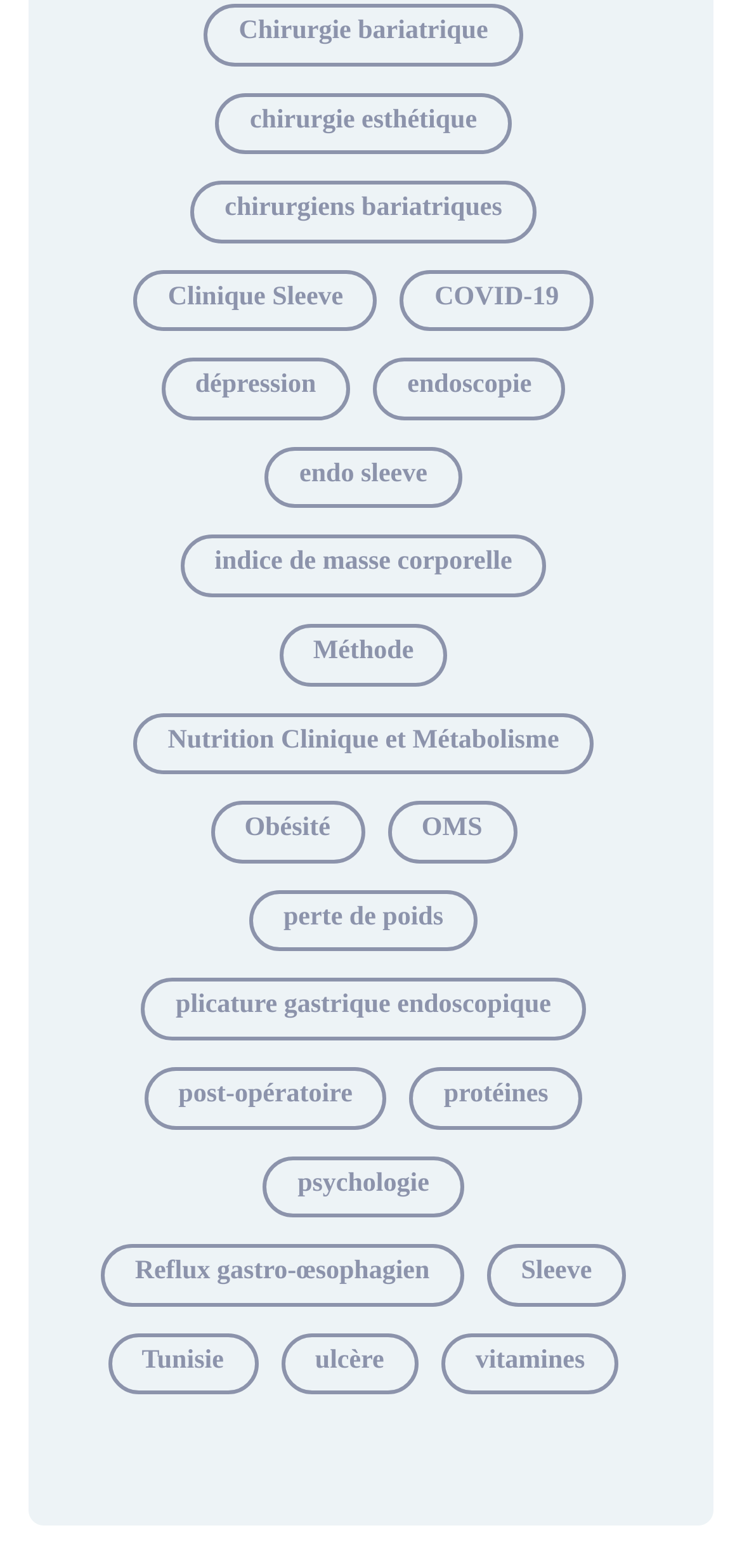Is there a link related to psychology?
Respond with a short answer, either a single word or a phrase, based on the image.

Yes